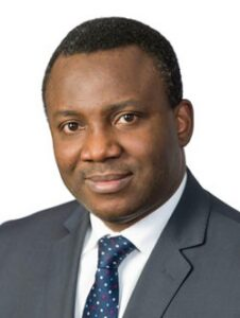What is Professor Amaeshi's position at the University of Edinburgh?
Please use the image to provide an in-depth answer to the question.

According to the caption, Professor Amaeshi serves as the Chair in Business and Sustainable Development and is the Director of the Sustainable Business Initiative at the University of Edinburgh.